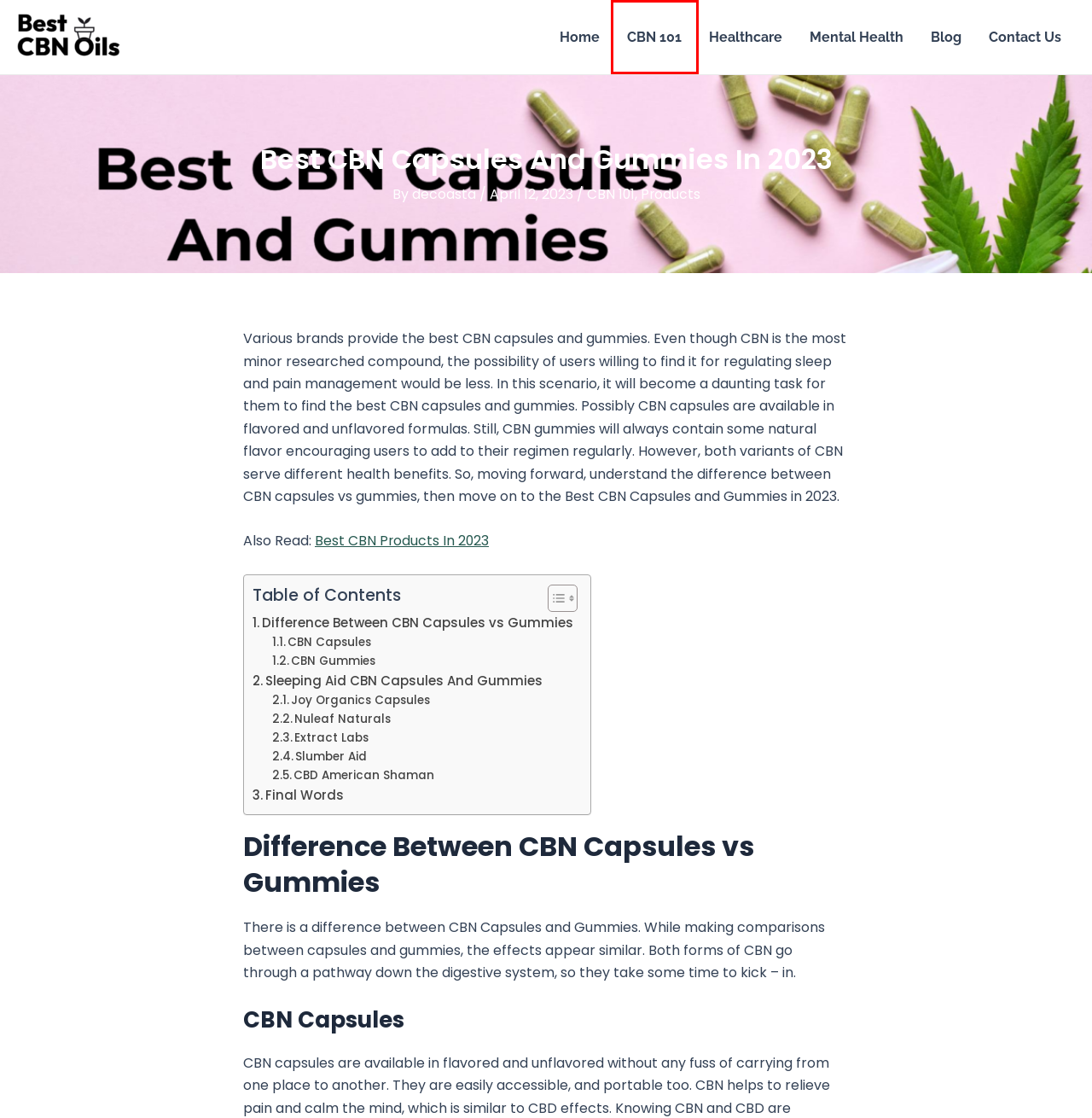You are looking at a screenshot of a webpage with a red bounding box around an element. Determine the best matching webpage description for the new webpage resulting from clicking the element in the red bounding box. Here are the descriptions:
A. CBN 101 Archives - Best CBN OILS
B. 6 Best CBN+CBD Products In 2023 - Best CBN OILS
C. Blog - Best CBN OILS
D. Mental Health Archives - Best CBN OILS
E. Healthcare Archives - Best CBN OILS
F. Products Archives - Best CBN OILS
G. Best CBN Products For A Good Night's Sleep In 2023
H. Best CBD Oil For Sciatica Pain In 2023 - CBD Hemp Oil Review

A